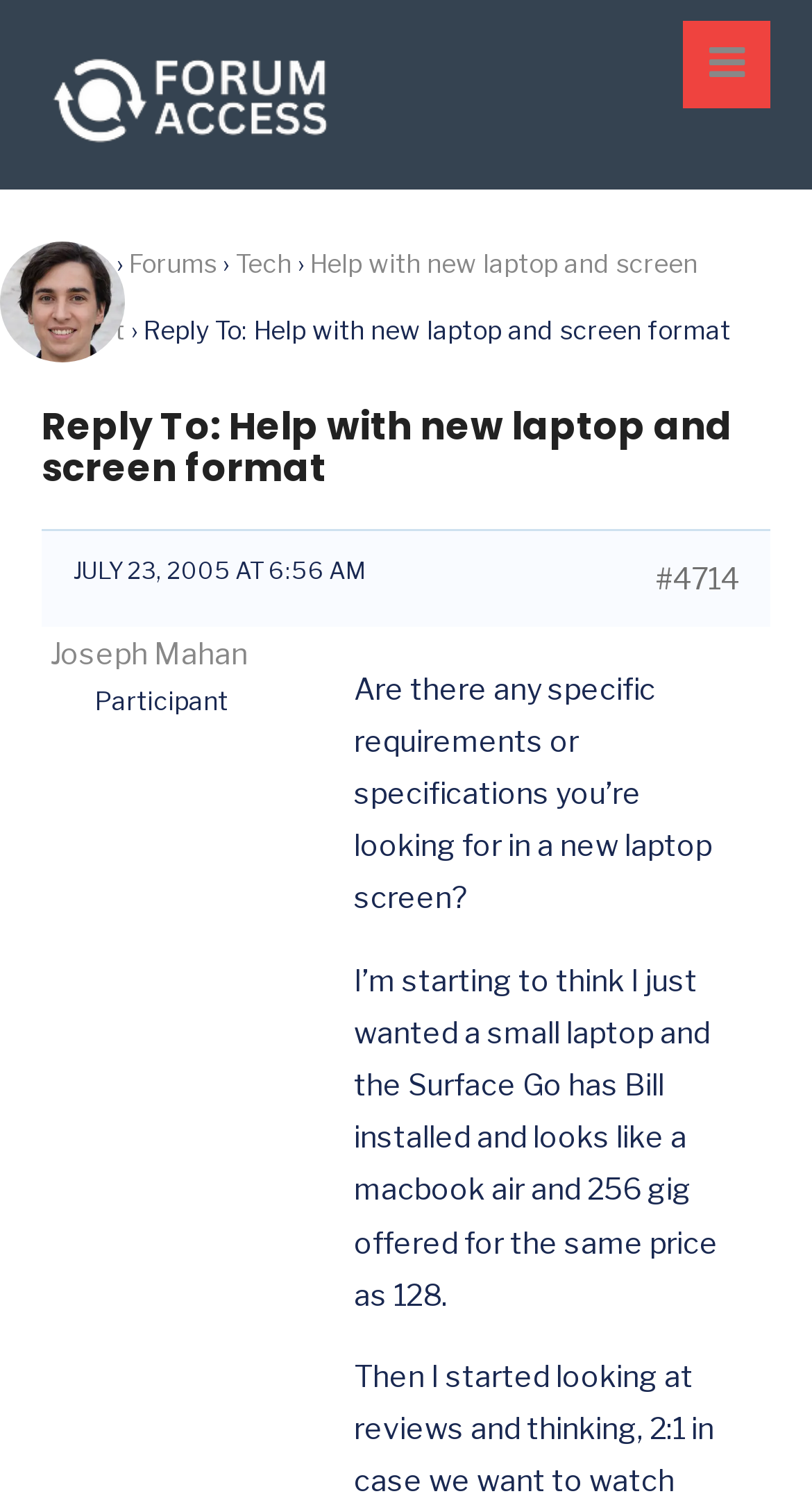Who is the author of the post?
We need a detailed and meticulous answer to the question.

I found the author of the post by looking at the link 'Joseph Mahan' which is located below the text 'Reply To: Help with new laptop and screen format'.